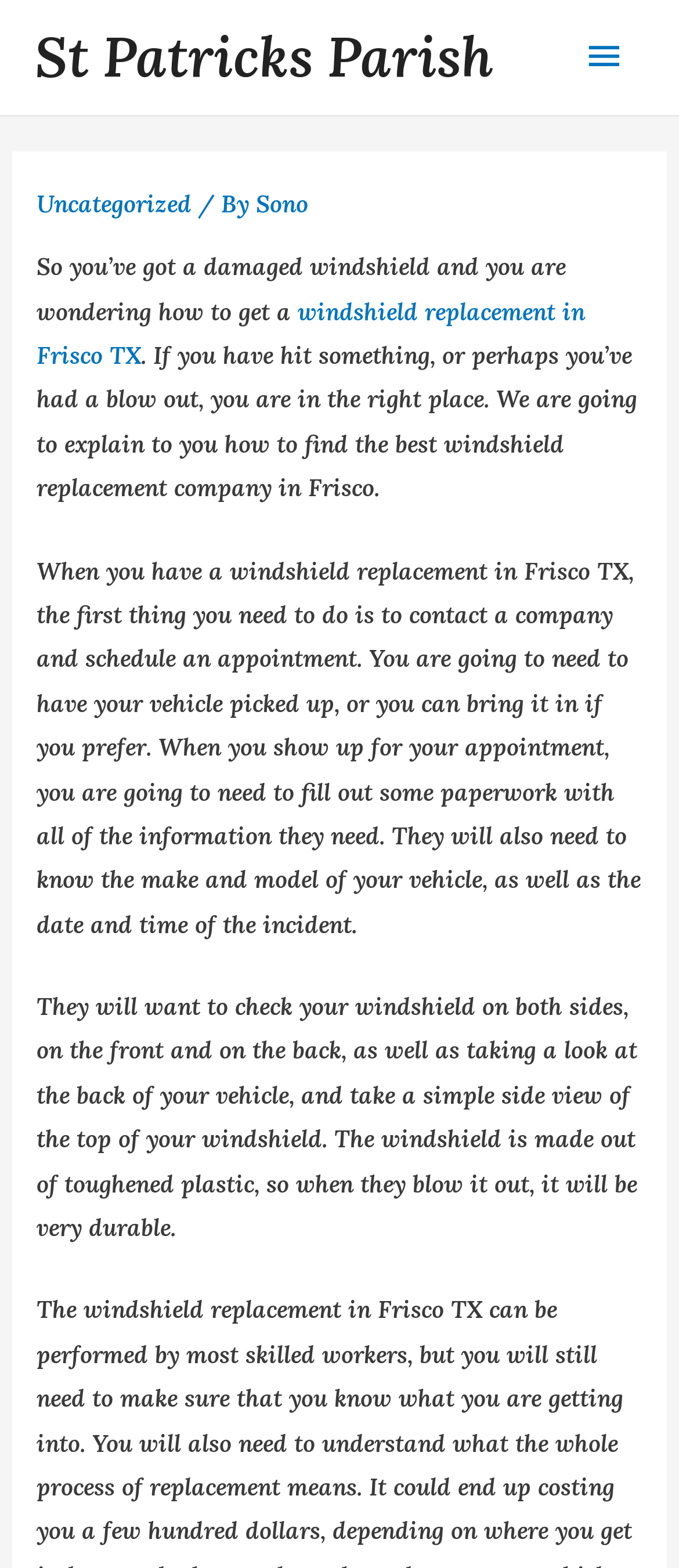Given the element description "Sono", identify the bounding box of the corresponding UI element.

[0.377, 0.12, 0.454, 0.14]